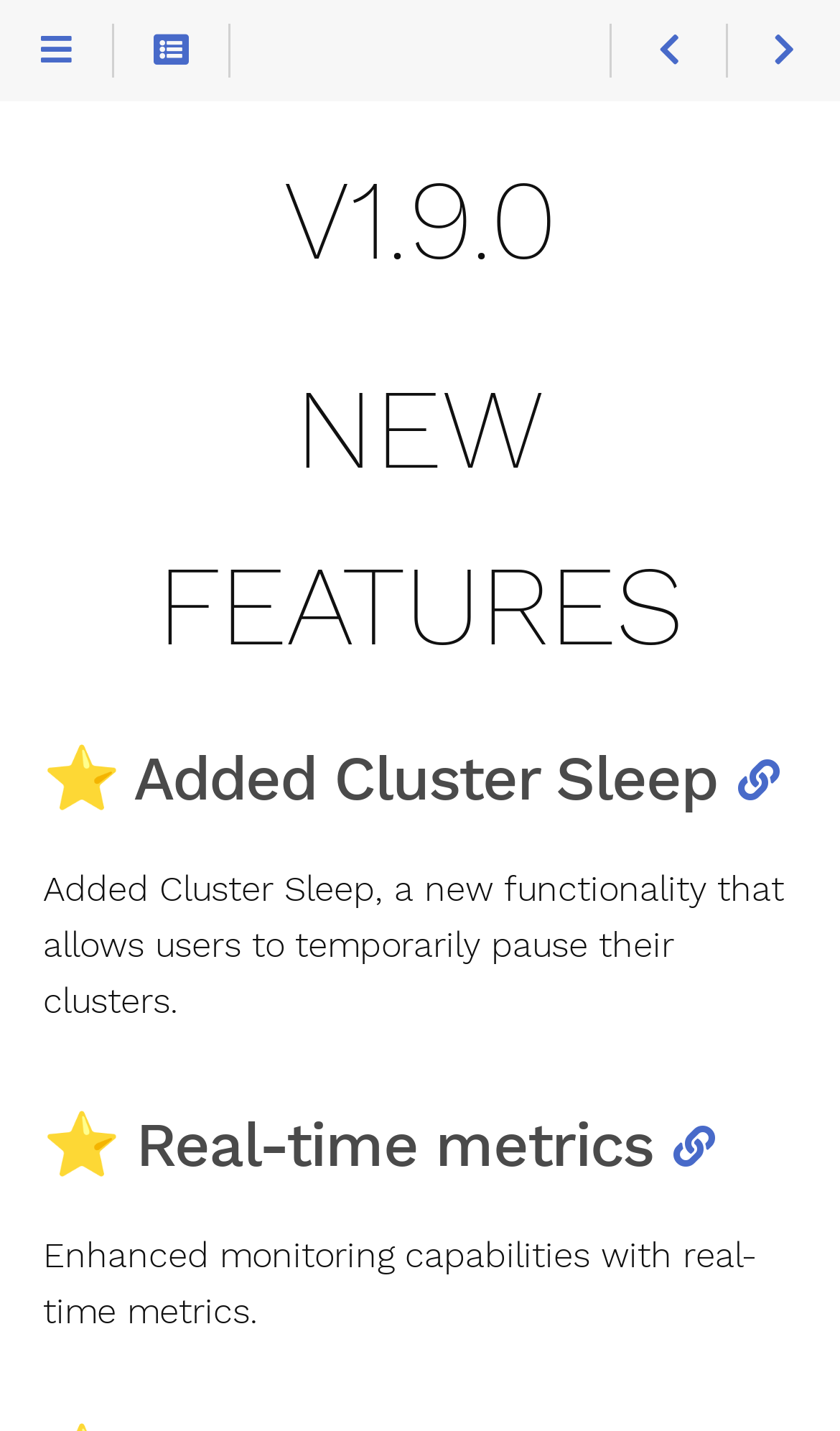Provide a thorough description of the webpage you see.

The webpage is a wiki page for ChistaDATA, version 1.9.0. At the top left corner, there are two buttons with icons, one representing a gear and the other representing a bell. To the right of these buttons, there are two links with icons, one representing a share symbol and the other representing a three-dot menu.

Below these top navigation elements, the main content area begins. The page title "V1.9.0" is prominently displayed, followed by a heading that reads "NEW FEATURES". 

Under the "NEW FEATURES" heading, there are two sections, each with a star symbol and a brief description. The first section is about "Added Cluster Sleep", which allows users to temporarily pause their clusters. This section has a "Copy link to clipboard" button to the right and a paragraph of text that explains the feature in more detail.

The second section is about "Real-time metrics", which enhances monitoring capabilities with real-time metrics. This section also has a "Copy link to clipboard" button to the right and a paragraph of text that explains the feature in more detail.